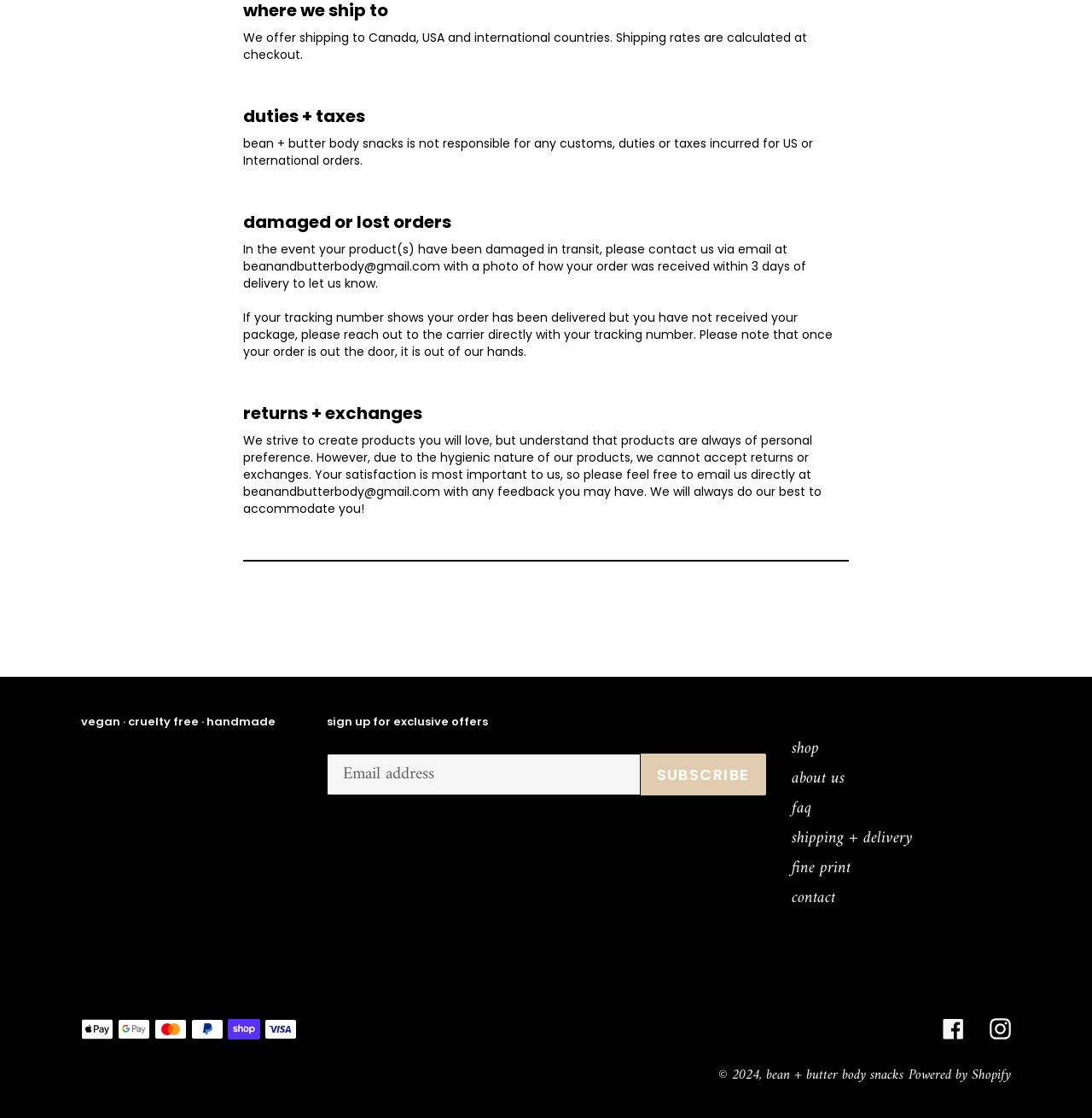Locate the bounding box coordinates of the clickable area needed to fulfill the instruction: "Subscribe to exclusive offers".

[0.299, 0.674, 0.586, 0.712]